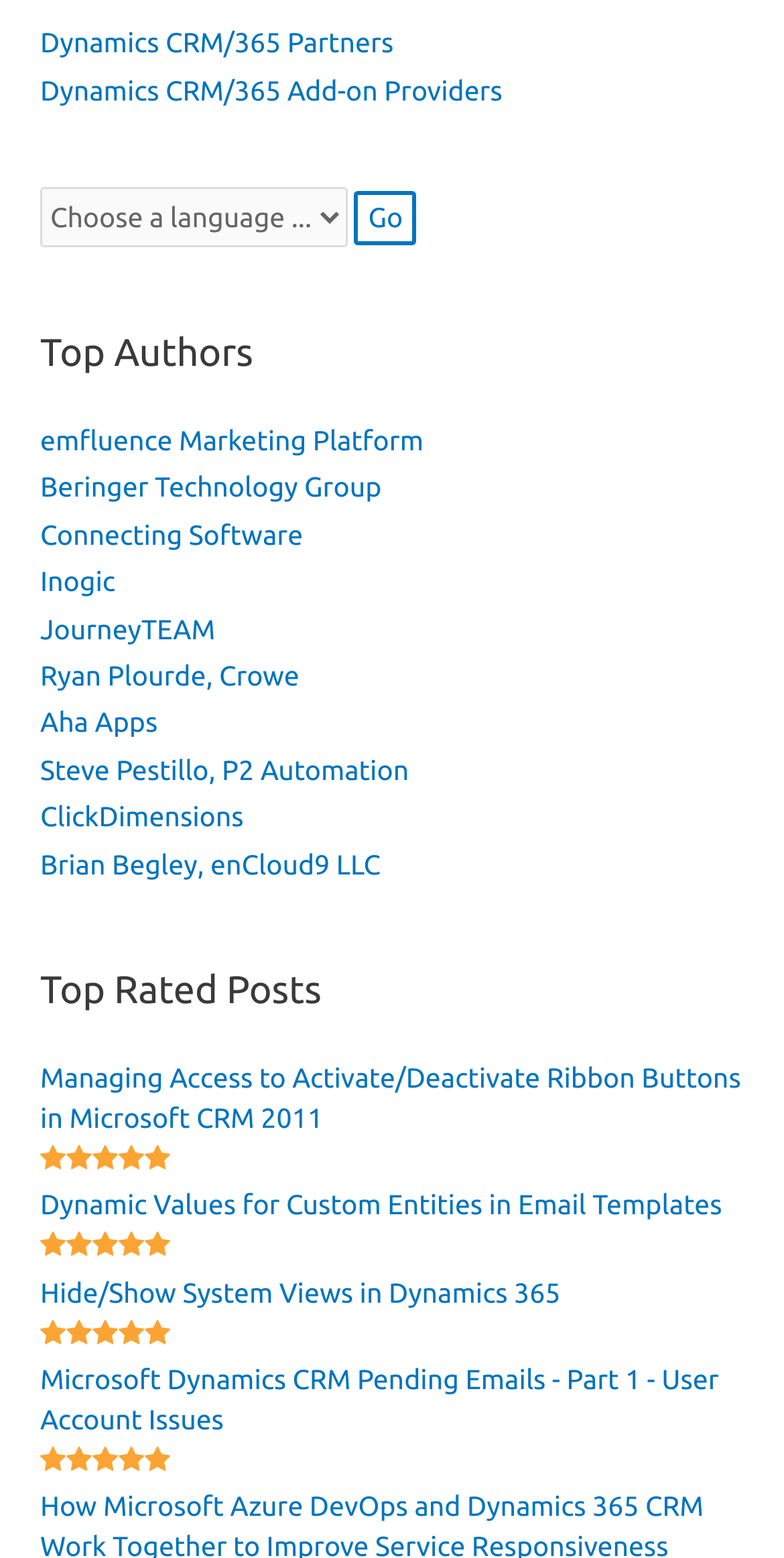Select the bounding box coordinates of the element I need to click to carry out the following instruction: "Send an email to Daniel".

None